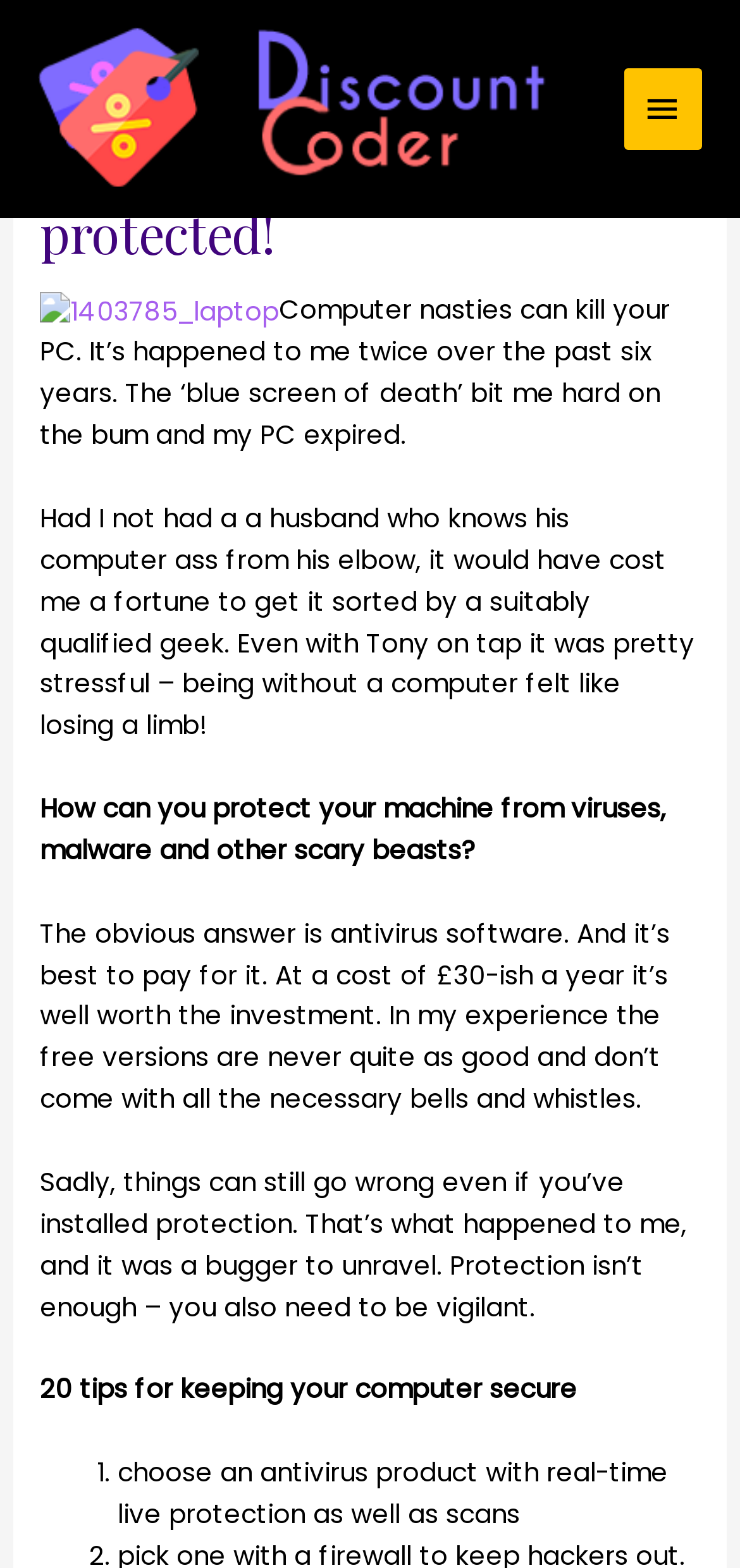What is the purpose of real-time live protection in antivirus software?
Use the screenshot to answer the question with a single word or phrase.

Scans and protection